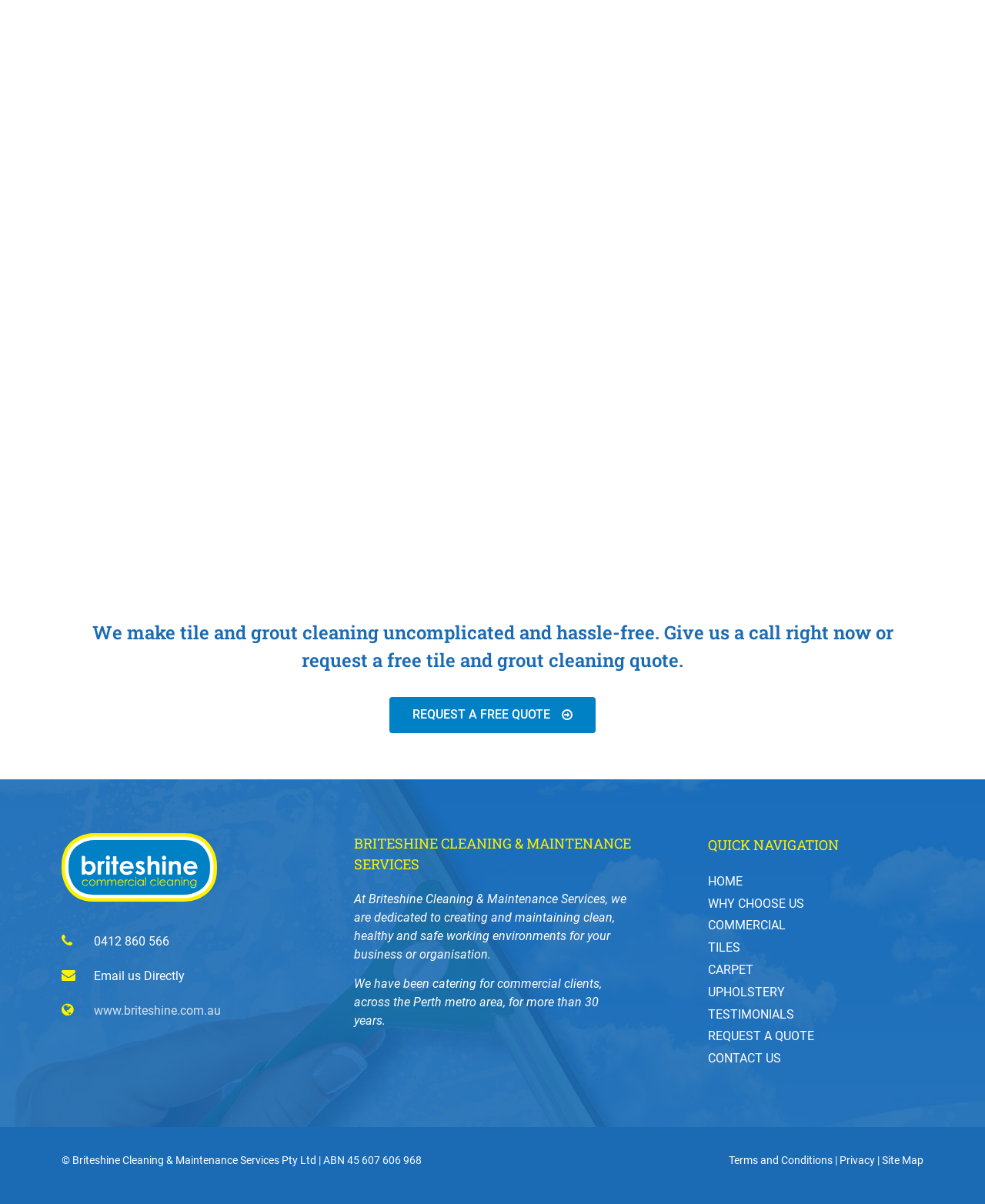Find the bounding box coordinates of the clickable region needed to perform the following instruction: "Visit the homepage". The coordinates should be provided as four float numbers between 0 and 1, i.e., [left, top, right, bottom].

[0.719, 0.726, 0.754, 0.738]